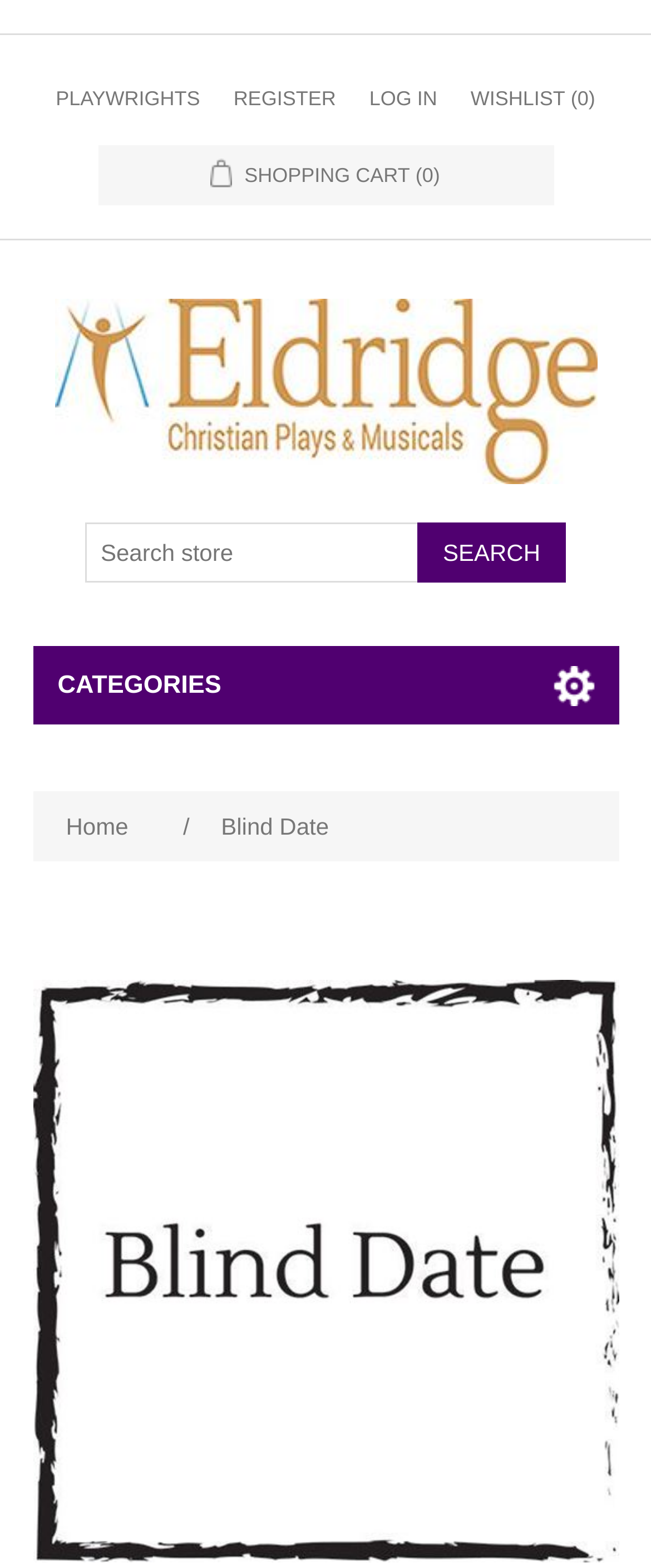Please specify the bounding box coordinates of the region to click in order to perform the following instruction: "Search for a play".

[0.132, 0.333, 0.644, 0.372]